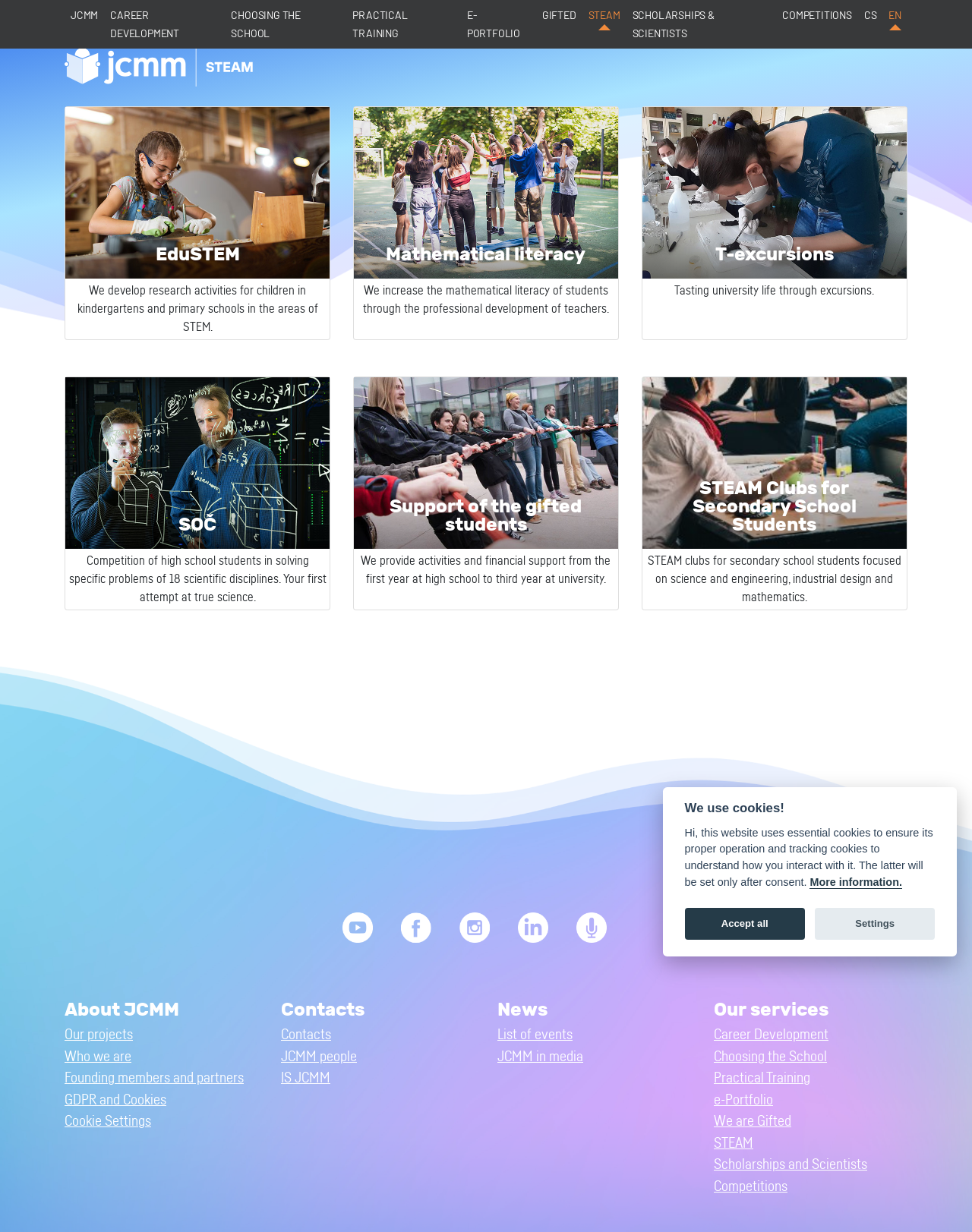Describe the webpage in detail, including text, images, and layout.

The webpage is titled "STEAM | JCMM" and has a navigation menu at the top with 11 links, including "JCMM", "CAREER DEVELOPMENT", "CHOOSING THE SCHOOL", and "STEAM". Below the navigation menu, there is a large image that spans the entire width of the page.

On the left side of the page, there is a section with four links, each with a heading and a brief description. The headings are "EduSTEM", "Mathematical literacy", "T-excursions", and "SOČ". These links are stacked vertically, with the first one starting from the top-left corner of the page.

To the right of this section, there are three more links with headings, "Support of the gifted students", "STEAM Clubs for Secondary School Students", and another link without a heading. These links are also stacked vertically, with the first one starting from the top-right corner of the page.

At the bottom of the page, there are several sections with headings, including "About JCMM", "Contacts", "News", and "Our services". Each section has multiple links, with some having brief descriptions. The "About JCMM" section has links to "Our projects", "Who we are", and "Founding members and partners". The "Contacts" section has links to "Contacts", "JCMM people", and "IS JCMM". The "News" section has links to "List of events" and "JCMM in media". The "Our services" section has links to "Career Development", "Choosing the School", "Practical Training", and several others.

There is also a modal dialog box that appears on the page, titled "We use cookies!". It has a heading, a brief description, and two buttons, "Accept all" and "Settings".